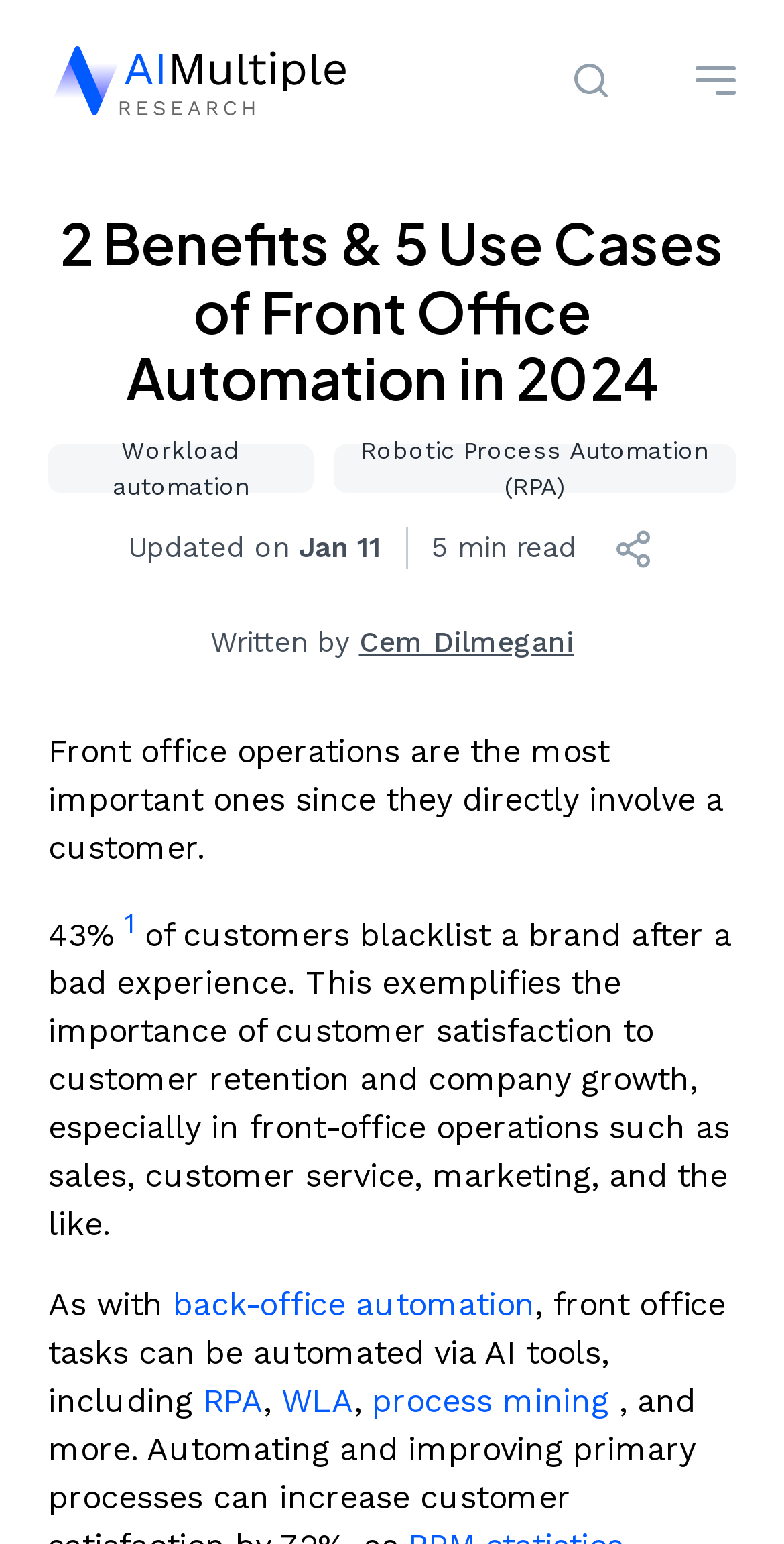Please identify the bounding box coordinates of the element I need to click to follow this instruction: "Click on Research".

[0.062, 0.156, 0.346, 0.195]